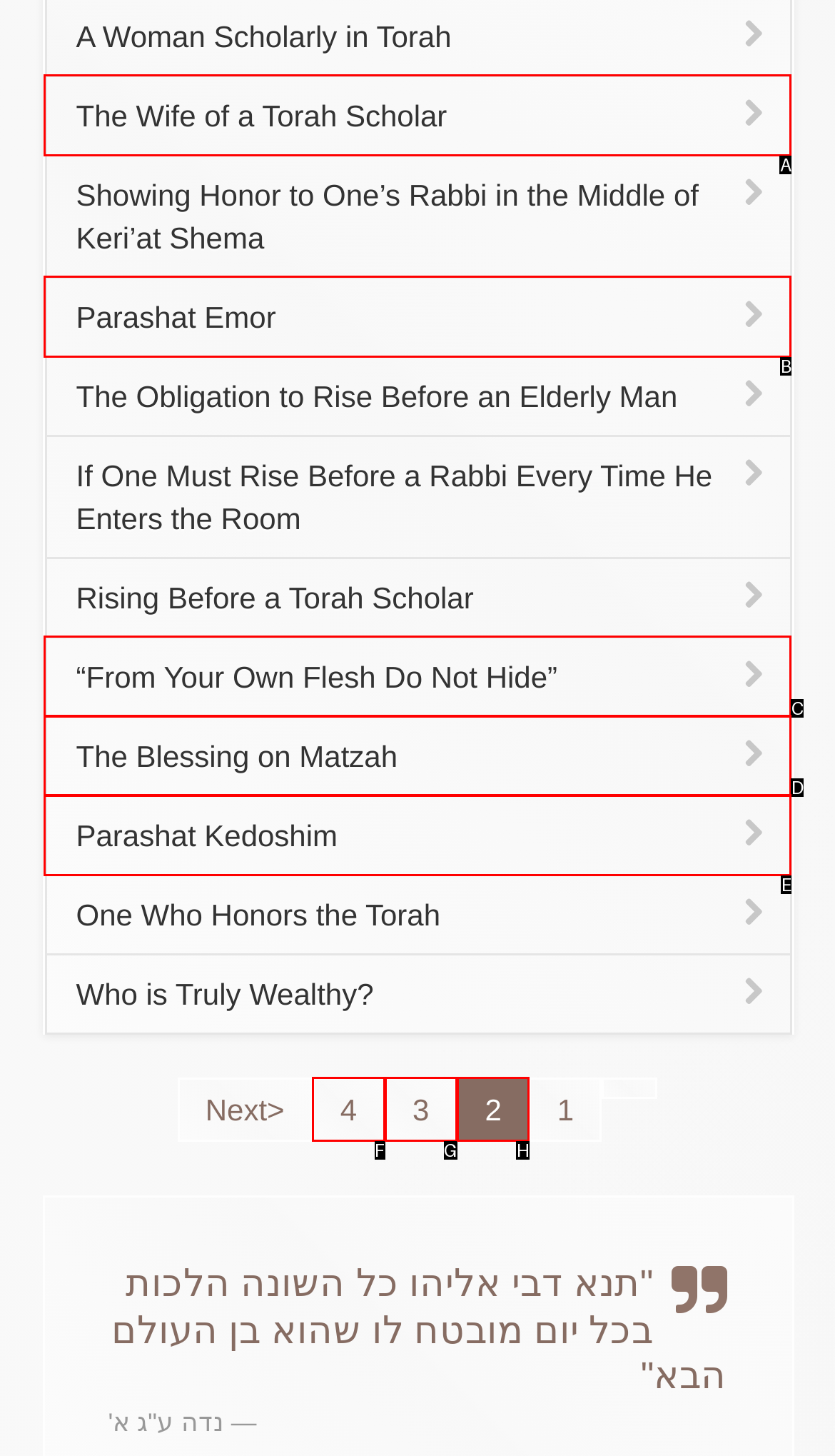Identify the bounding box that corresponds to: Parashat Emor
Respond with the letter of the correct option from the provided choices.

B